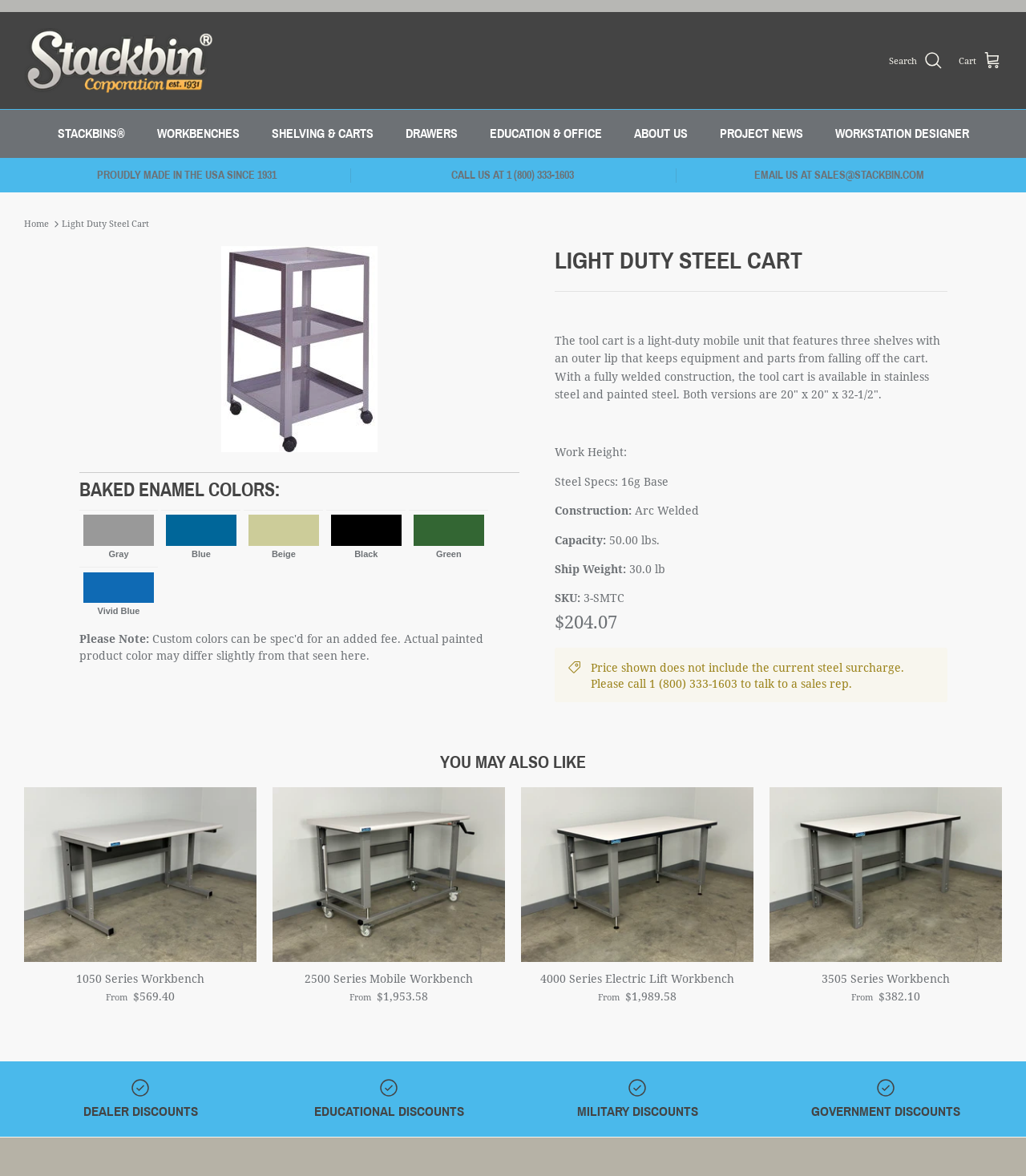Pinpoint the bounding box coordinates of the area that should be clicked to complete the following instruction: "Subscribe to the social network". The coordinates must be given as four float numbers between 0 and 1, i.e., [left, top, right, bottom].

None